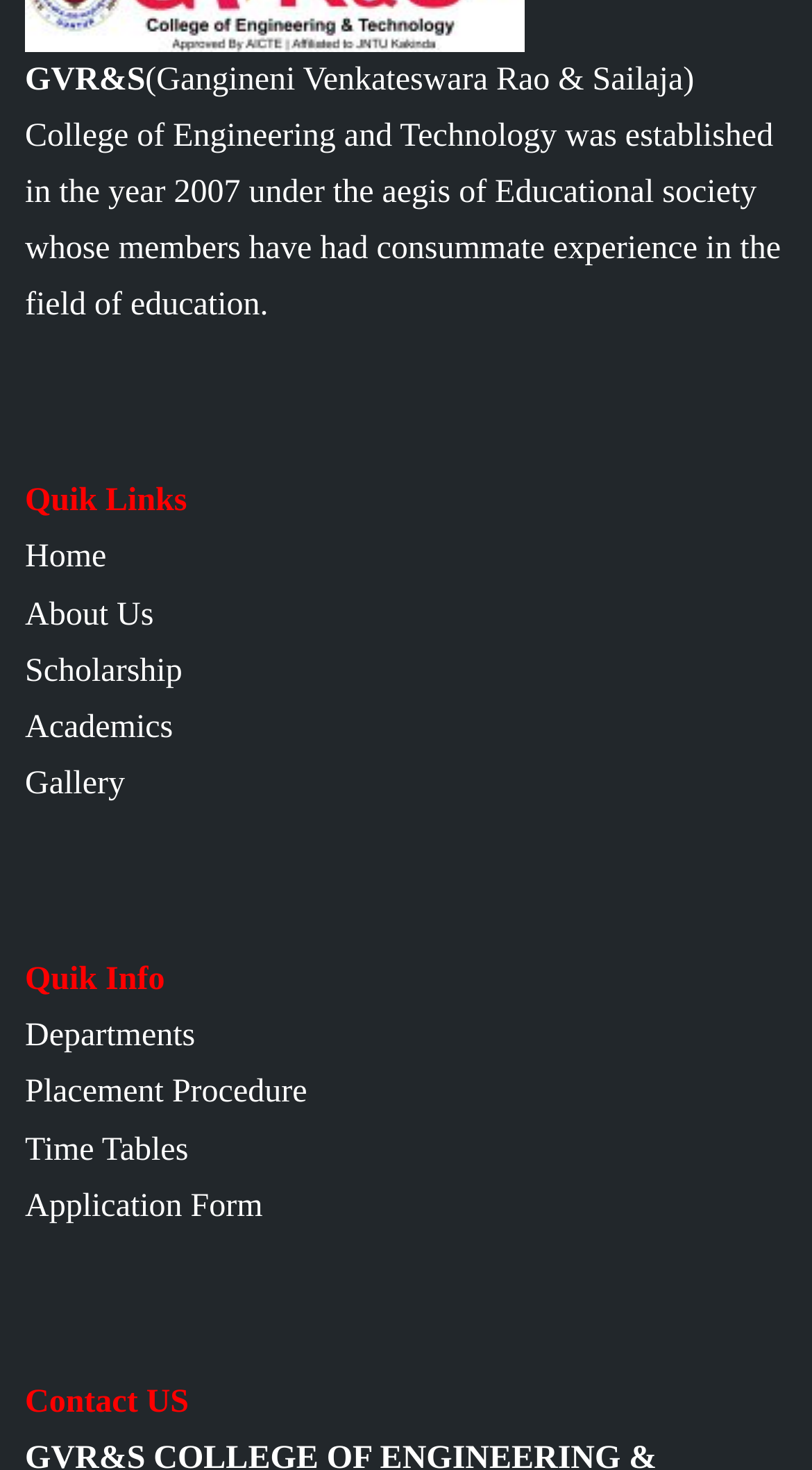Extract the bounding box coordinates for the UI element described as: "Scholarship".

[0.031, 0.444, 0.235, 0.469]